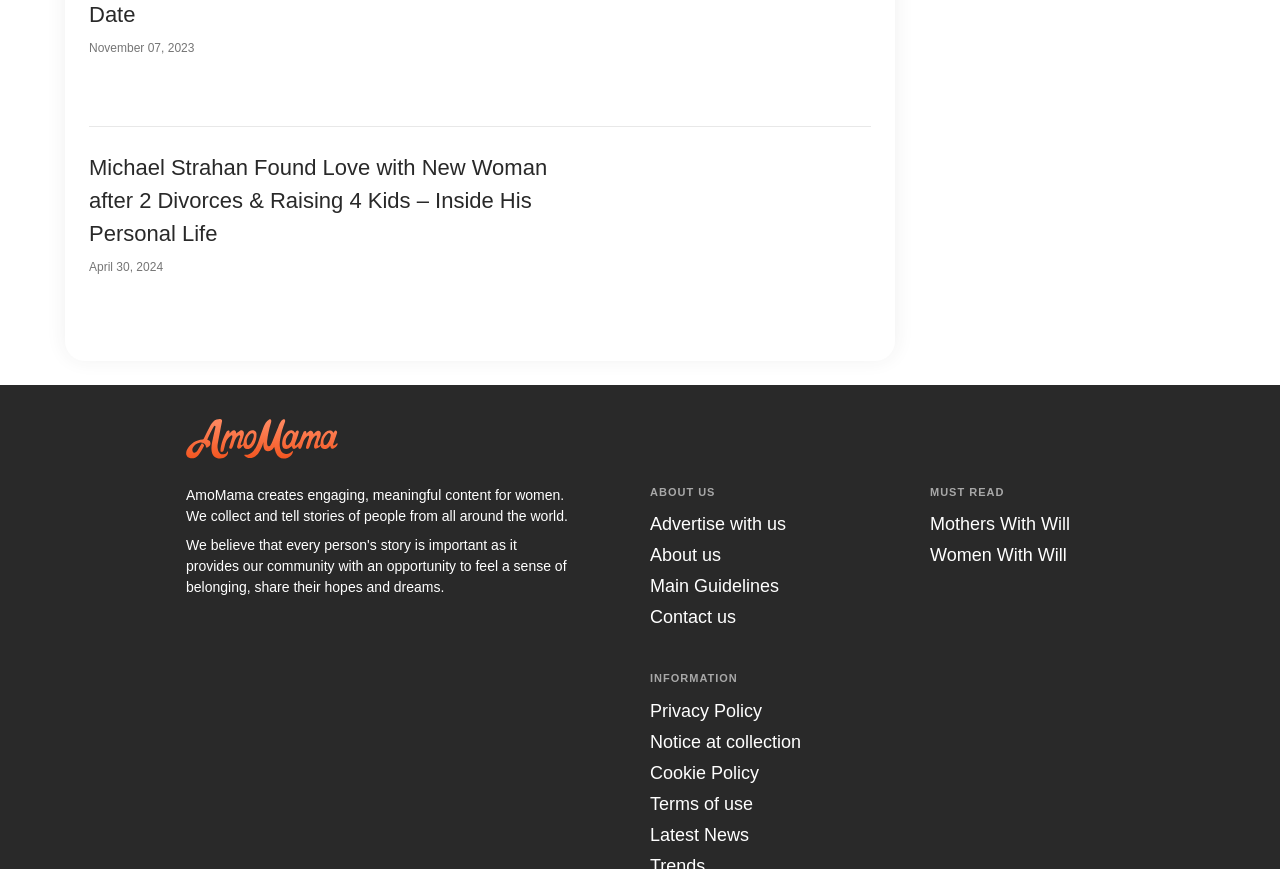Determine the bounding box coordinates of the target area to click to execute the following instruction: "visit the ABOUT US page."

[0.508, 0.559, 0.559, 0.573]